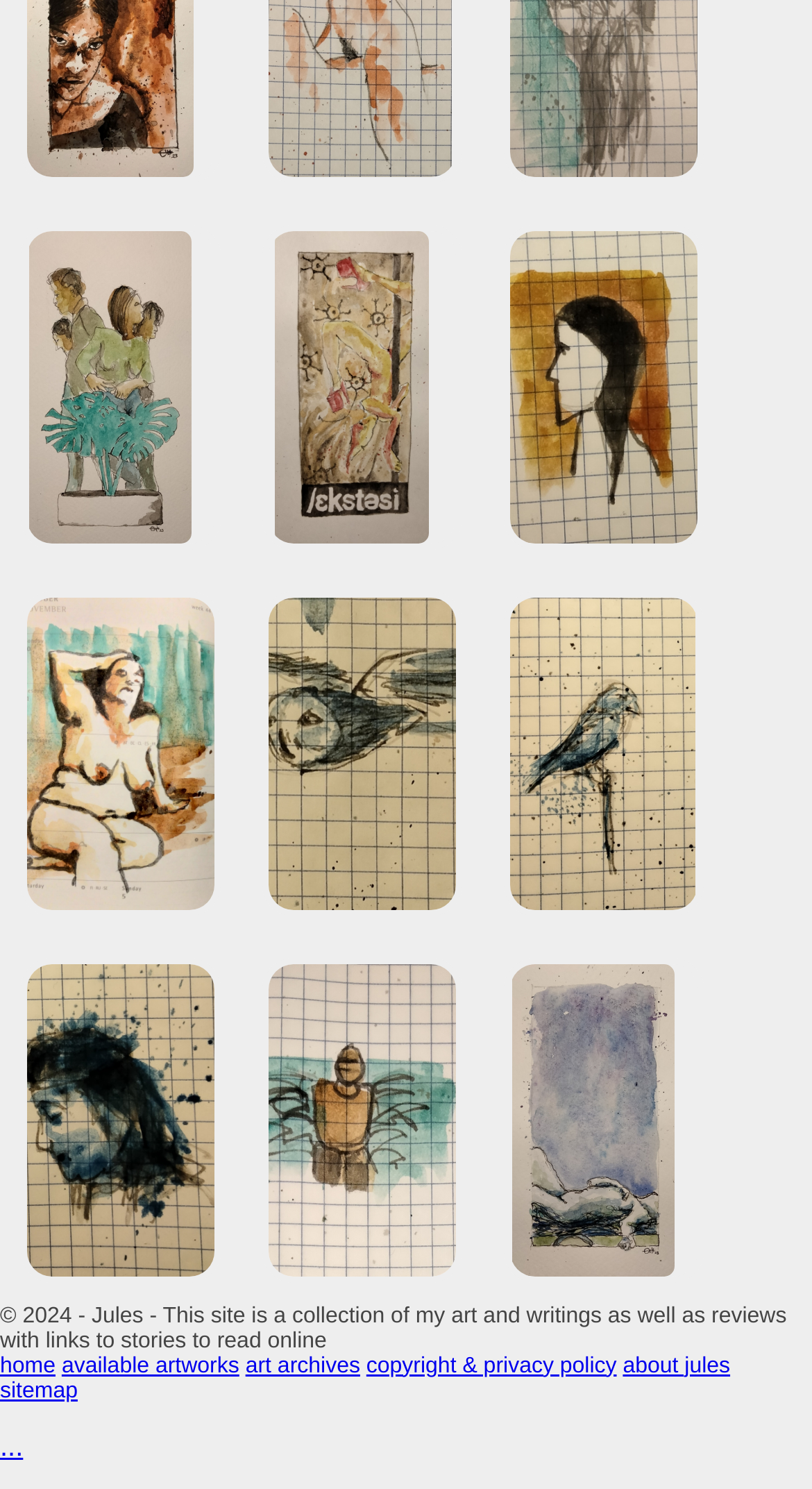How many sections are there on the page?
Give a single word or phrase as your answer by examining the image.

3